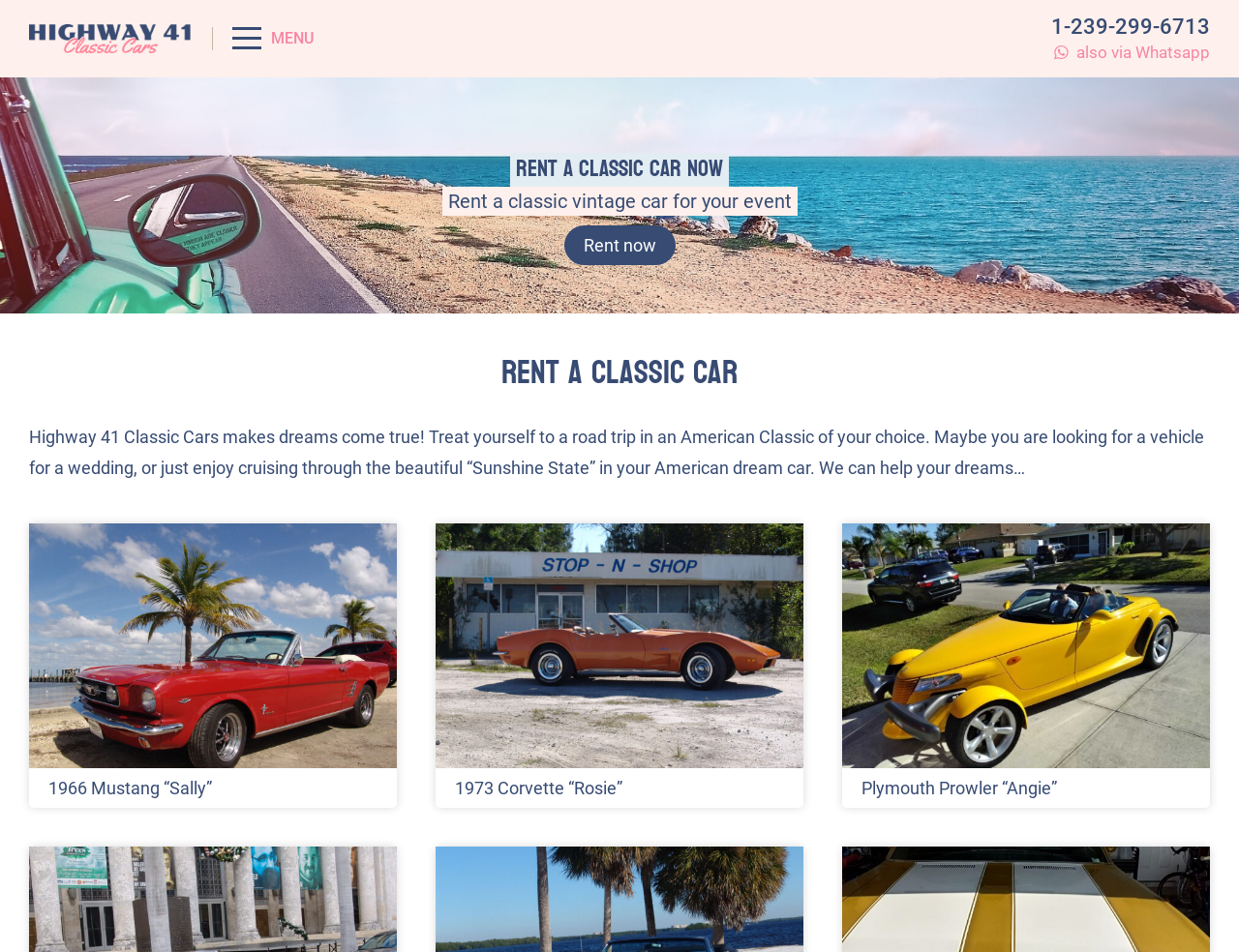Identify the bounding box coordinates of the clickable region to carry out the given instruction: "Check the '1973 Corvette “Rosie”' car".

[0.352, 0.666, 0.648, 0.687]